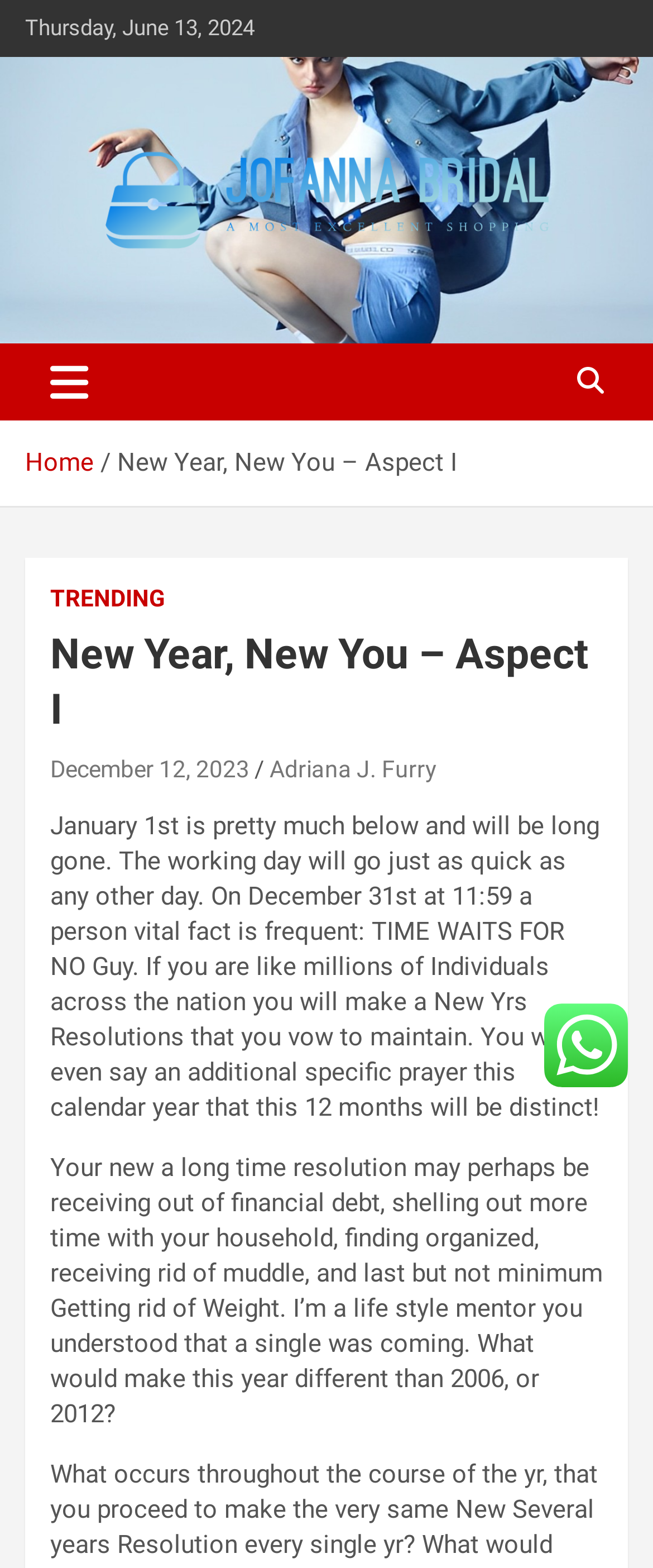Use the details in the image to answer the question thoroughly: 
What is the main topic of the article?

I found the main topic of the article by reading the static text elements in the middle of the webpage, which mentioned New Year's Resolutions and making changes in one's life.